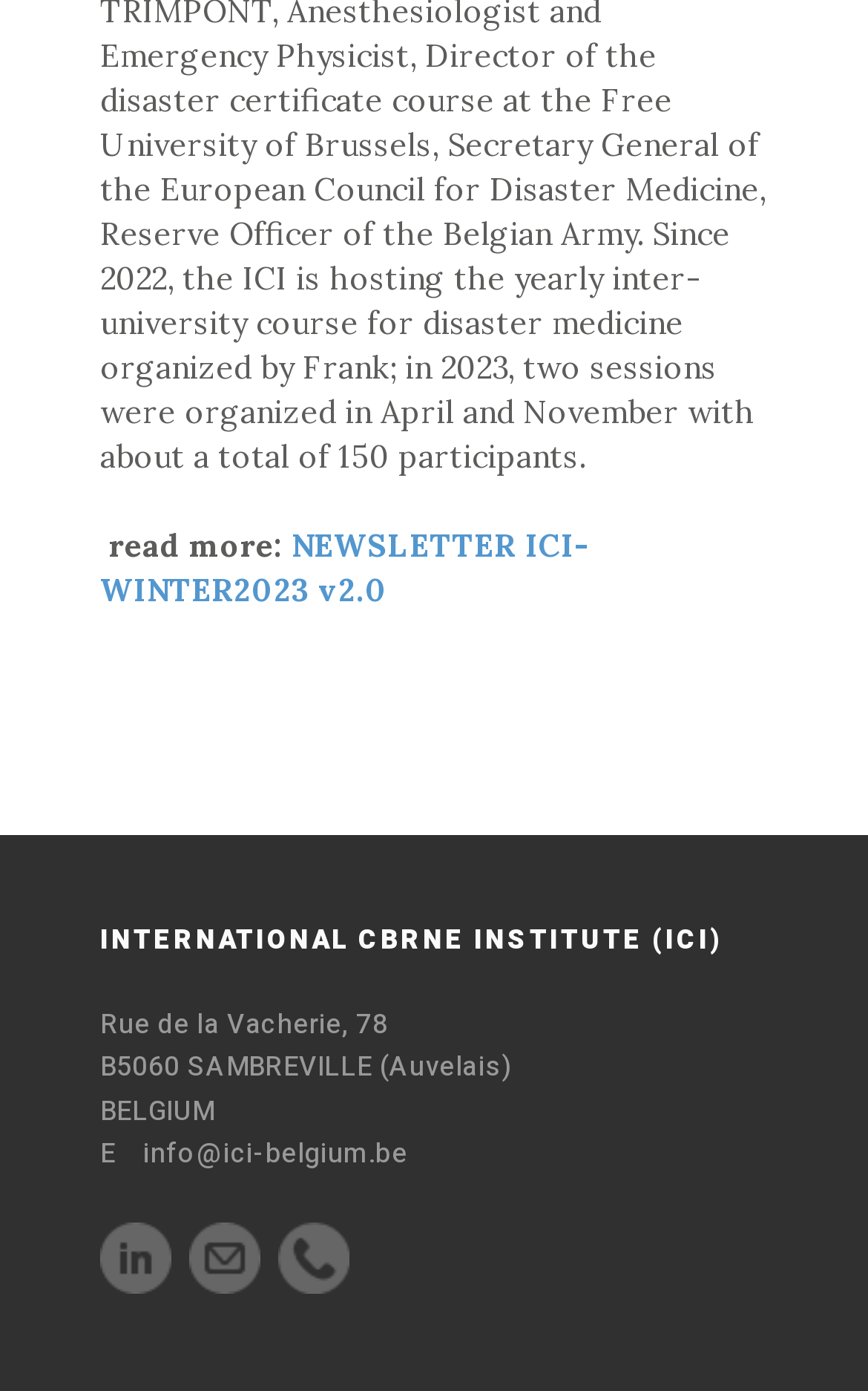Determine the bounding box coordinates of the UI element described by: "alt="Email" title="Email"".

[0.218, 0.878, 0.3, 0.929]